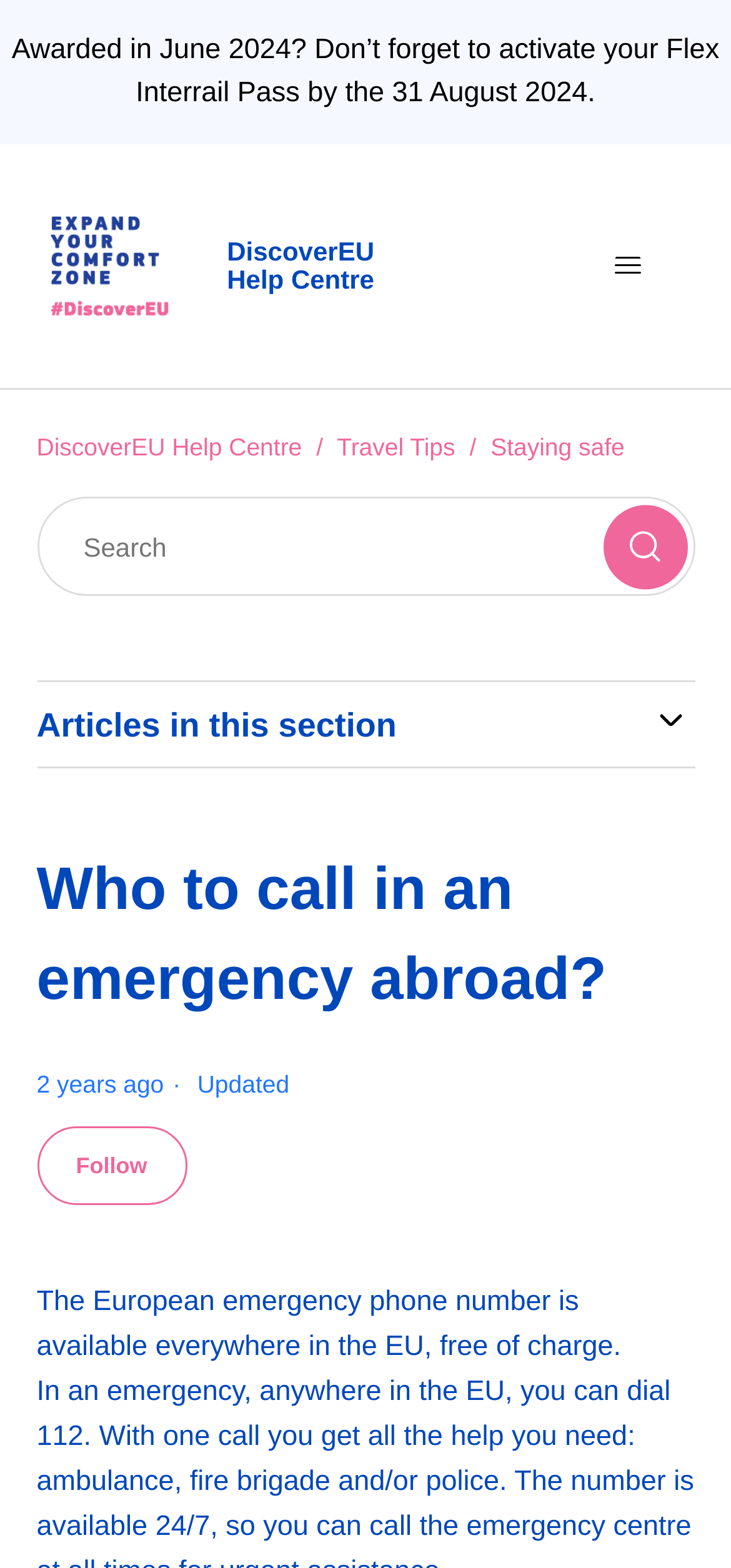Based on the element description, predict the bounding box coordinates (top-left x, top-left y, bottom-right x, bottom-right y) for the UI element in the screenshot: parent_node: Articles in this section

[0.886, 0.448, 0.95, 0.477]